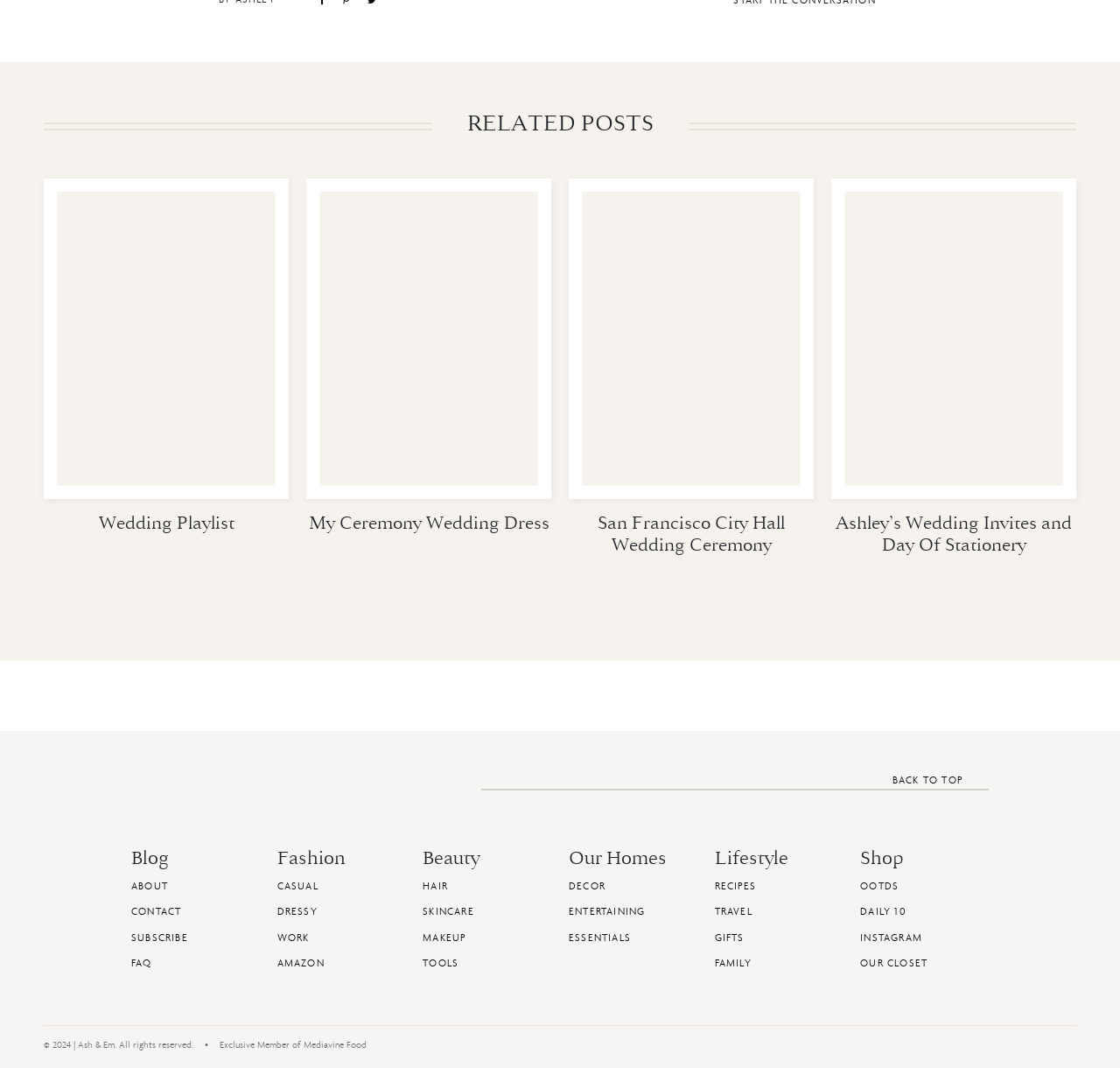Please answer the following question as detailed as possible based on the image: 
What is the name of the website?

I found the copyright information at the bottom of the page, which mentions 'Ash & Em. All rights reserved'.